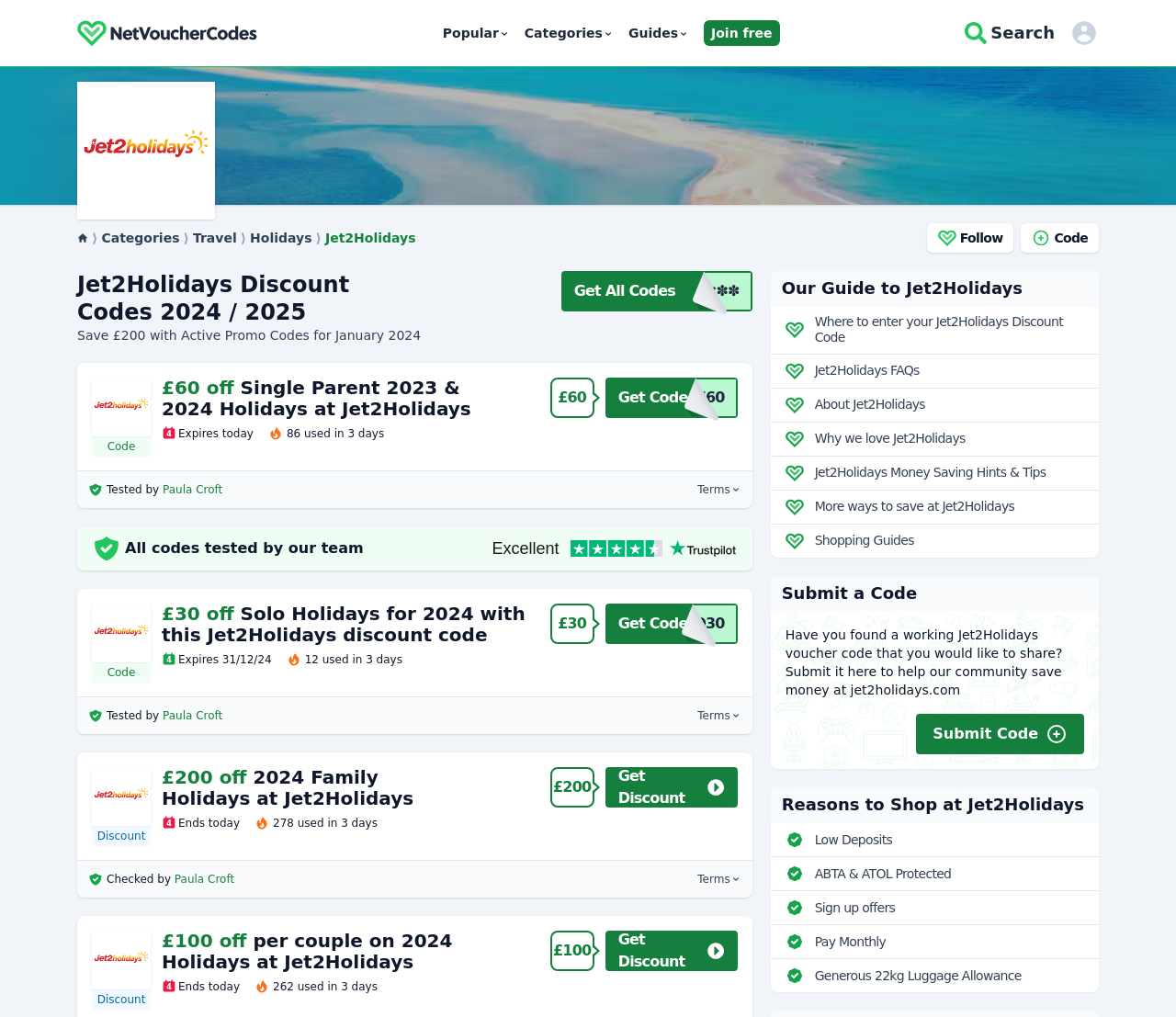What is the expiration date of the £30 off Solo Holidays discount code?
Please answer the question with a single word or phrase, referencing the image.

31/12/24